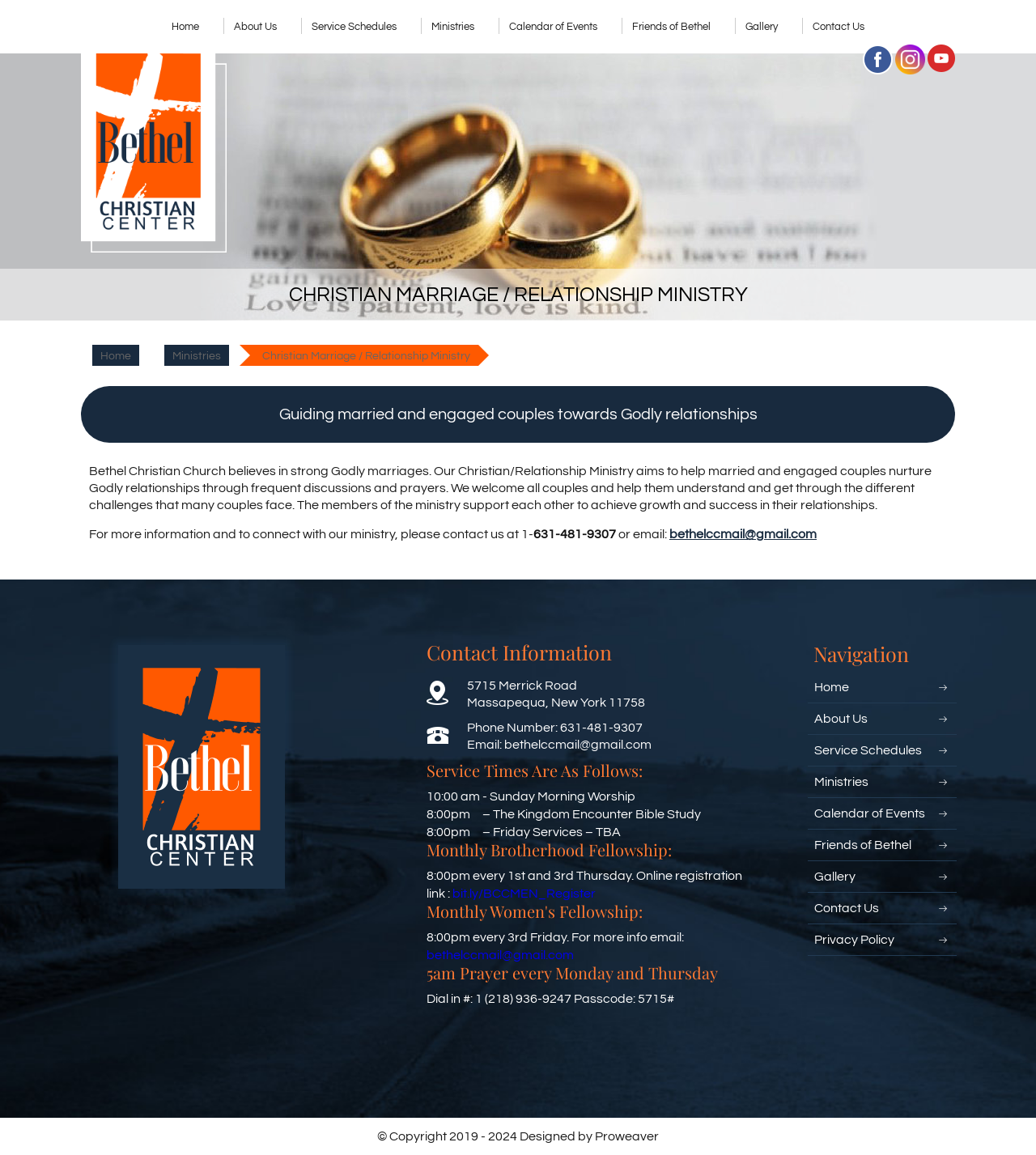Identify the bounding box coordinates of the clickable region to carry out the given instruction: "Contact the church via email".

[0.646, 0.457, 0.788, 0.468]